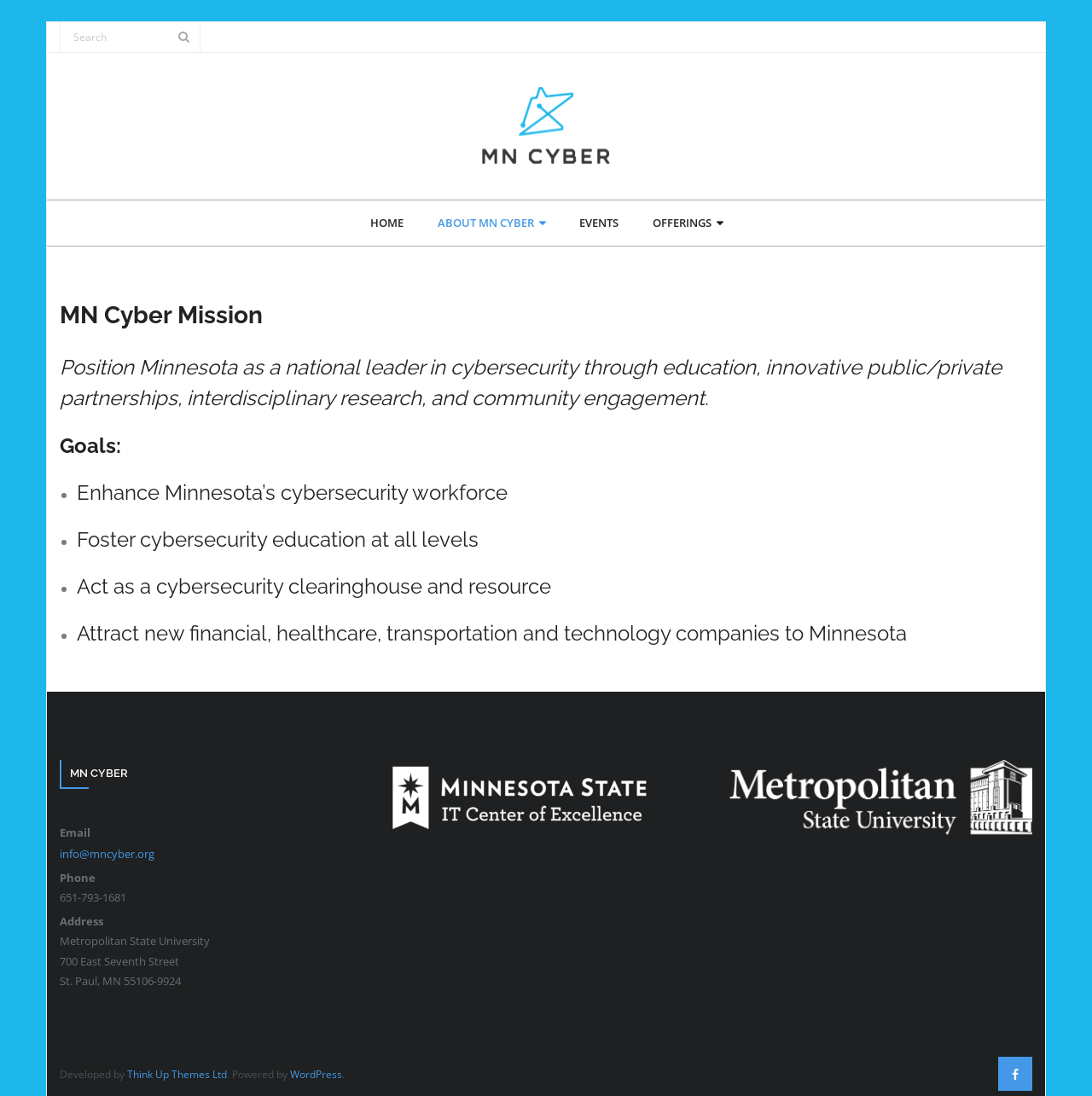What is the contact email of MN Cyber?
Respond with a short answer, either a single word or a phrase, based on the image.

info@mncyber.org